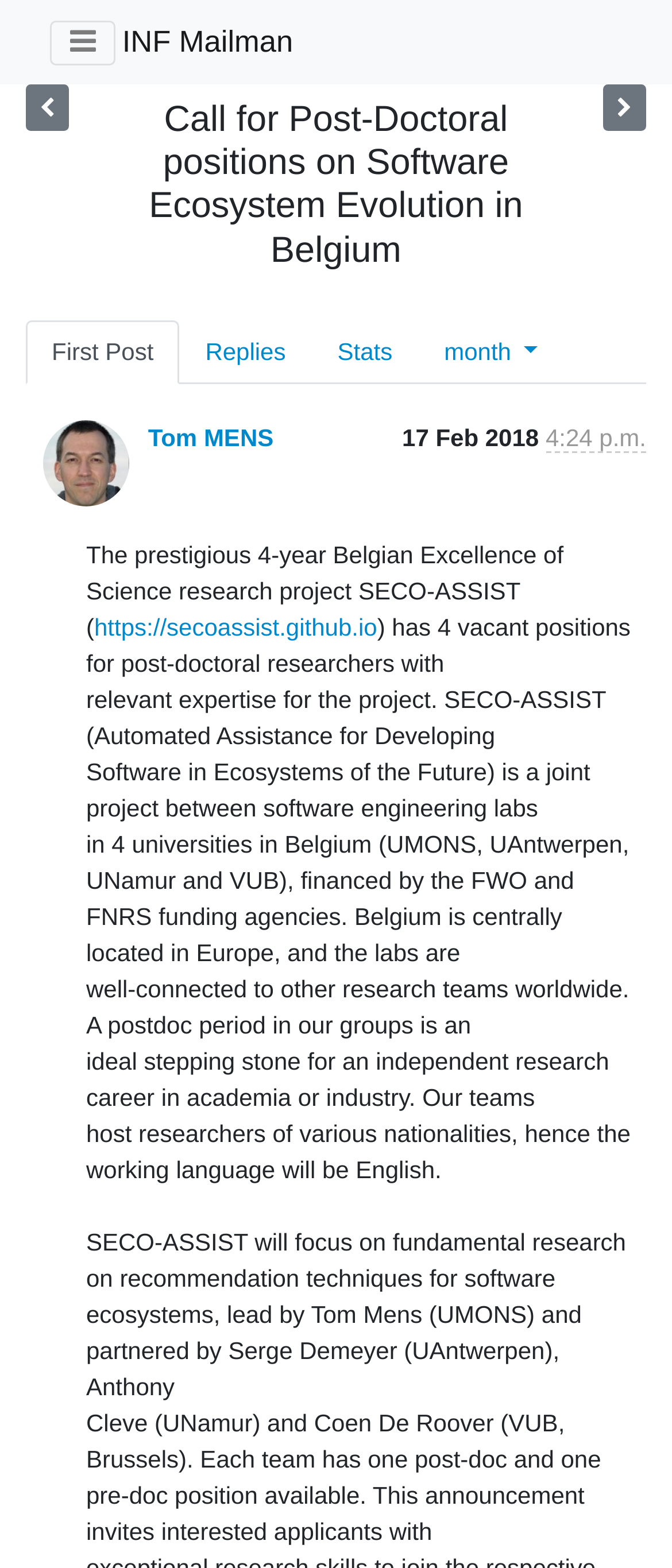Detail the webpage's structure and highlights in your description.

The webpage appears to be a forum or mailing list post, specifically a call for post-doctoral positions on software ecosystem evolution in Belgium. 

At the top left, there is a button with an icon. To its right, there is a link to "INF Mailman". Below these elements, there is a heading that displays the title of the post. On the top right, there are two more icons, which are likely navigation or action buttons.

Below the heading, there are several links, including "First Post", "Replies", "Stats", and "month", which suggest that this is a discussion thread. 

A table layout follows, containing information about the post. On the left, there is a link to the author's name, "Tom MENS". To its right, there is a text displaying the date "17 Feb 2018". Further to the right, there is a text describing the sender's time, including the exact time "4:24 p.m.".

Below the table, there is a paragraph of text describing the research project SECO-ASSIST, with a link to the project's website.